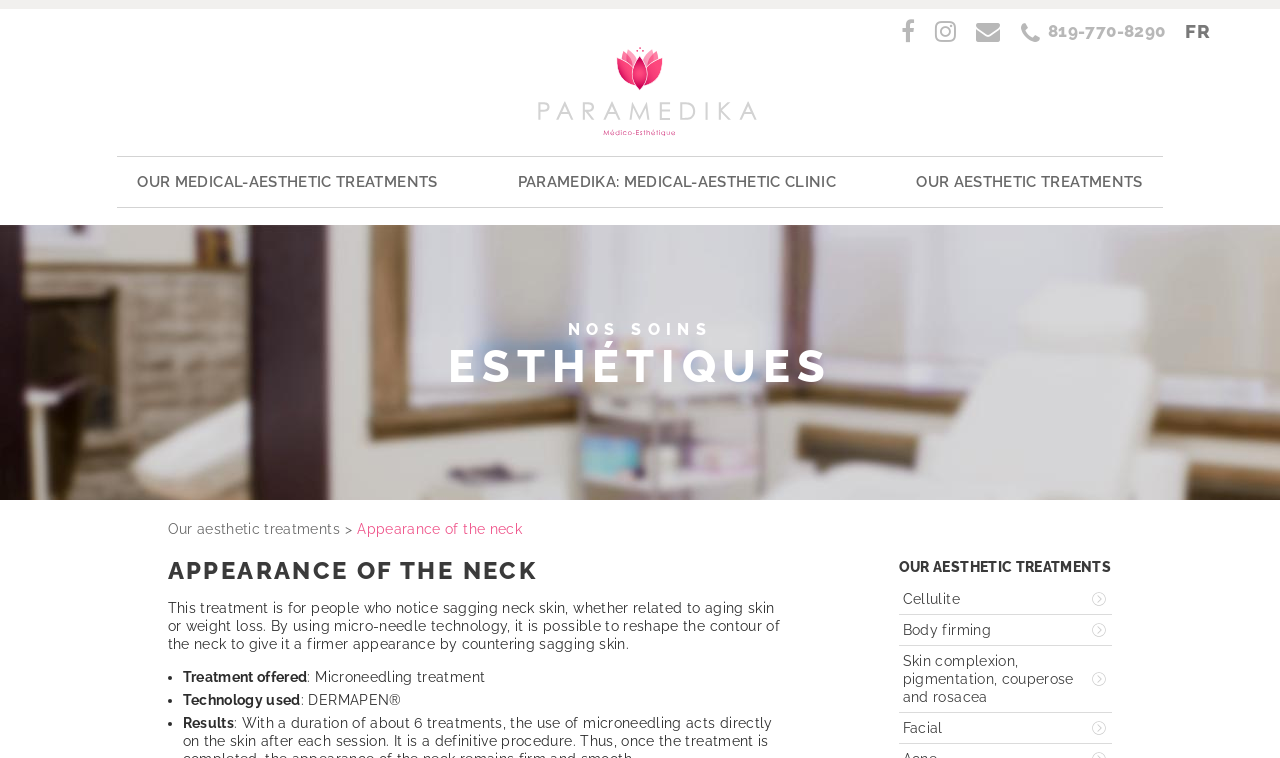Look at the image and answer the question in detail:
What is the phone number listed on the webpage?

The phone number can be found at the top-right corner of the webpage, where it is listed as '819-770-8290'.